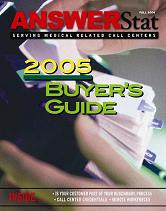Elaborate on the image with a comprehensive description.

The image showcases the cover of the Fall 2004 issue of AnswerStat Magazine, prominently featuring the title "ANSWERStat" at the top, which indicates the magazine's focus on serving medical-related call centers. Below the title, the bold caption "2005 BUYER'S GUIDE" highlights the issue's special feature aimed at providing readers with valuable resources and insights pertinent to purchasing decisions in the healthcare field. The cover design includes dynamic visuals, hinting at the magazine's contemporary and engaging approach to informing healthcare professionals about essential tools and innovations. Additionally, the magazine's essence is encapsulated by its mission of enhancing the operations of medical contact centers through timely and relevant information.